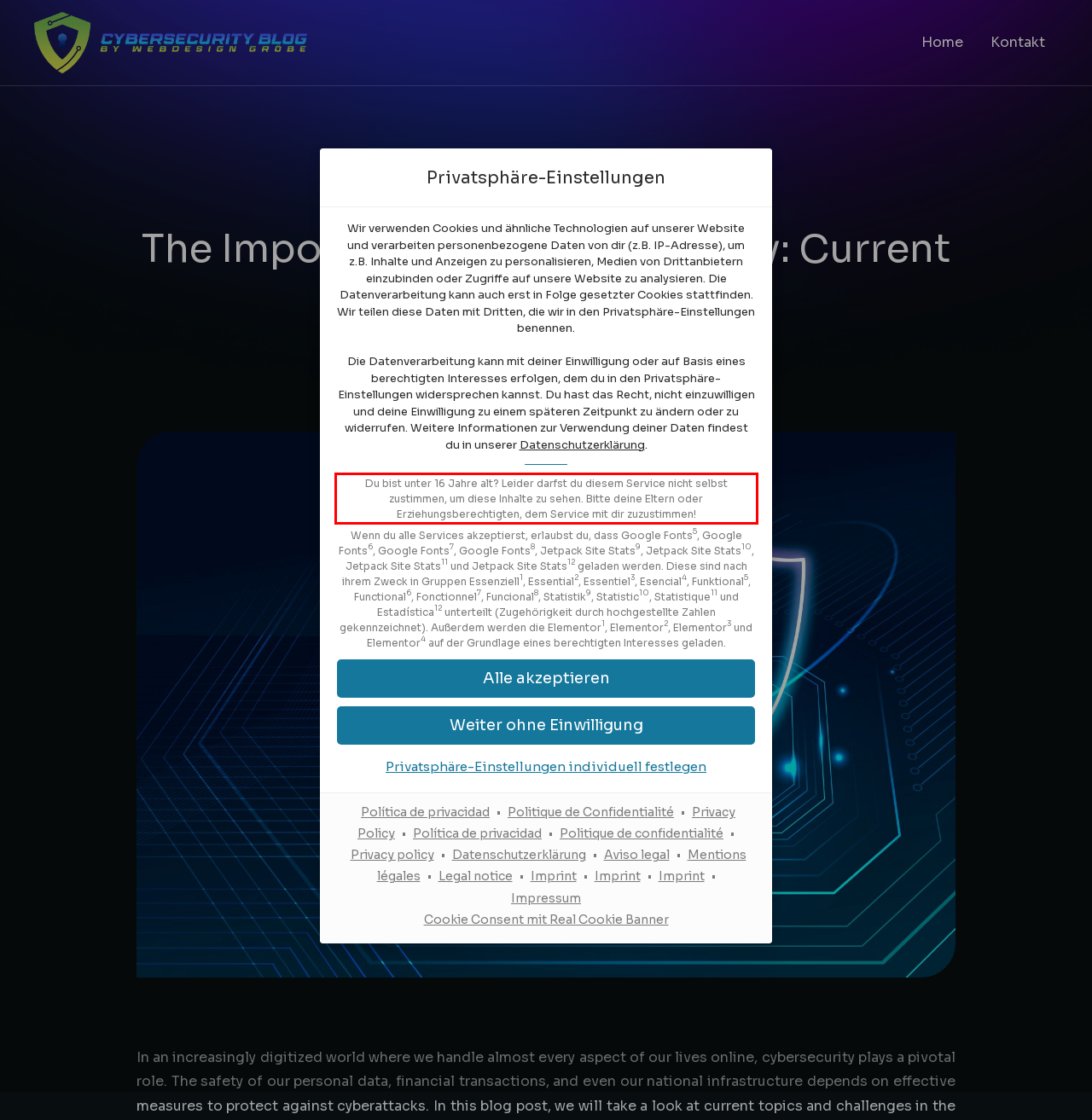With the provided screenshot of a webpage, locate the red bounding box and perform OCR to extract the text content inside it.

Du bist unter 16 Jahre alt? Leider darfst du diesem Service nicht selbst zustimmen, um diese Inhalte zu sehen. Bitte deine Eltern oder Erziehungsberechtigten, dem Service mit dir zuzustimmen!